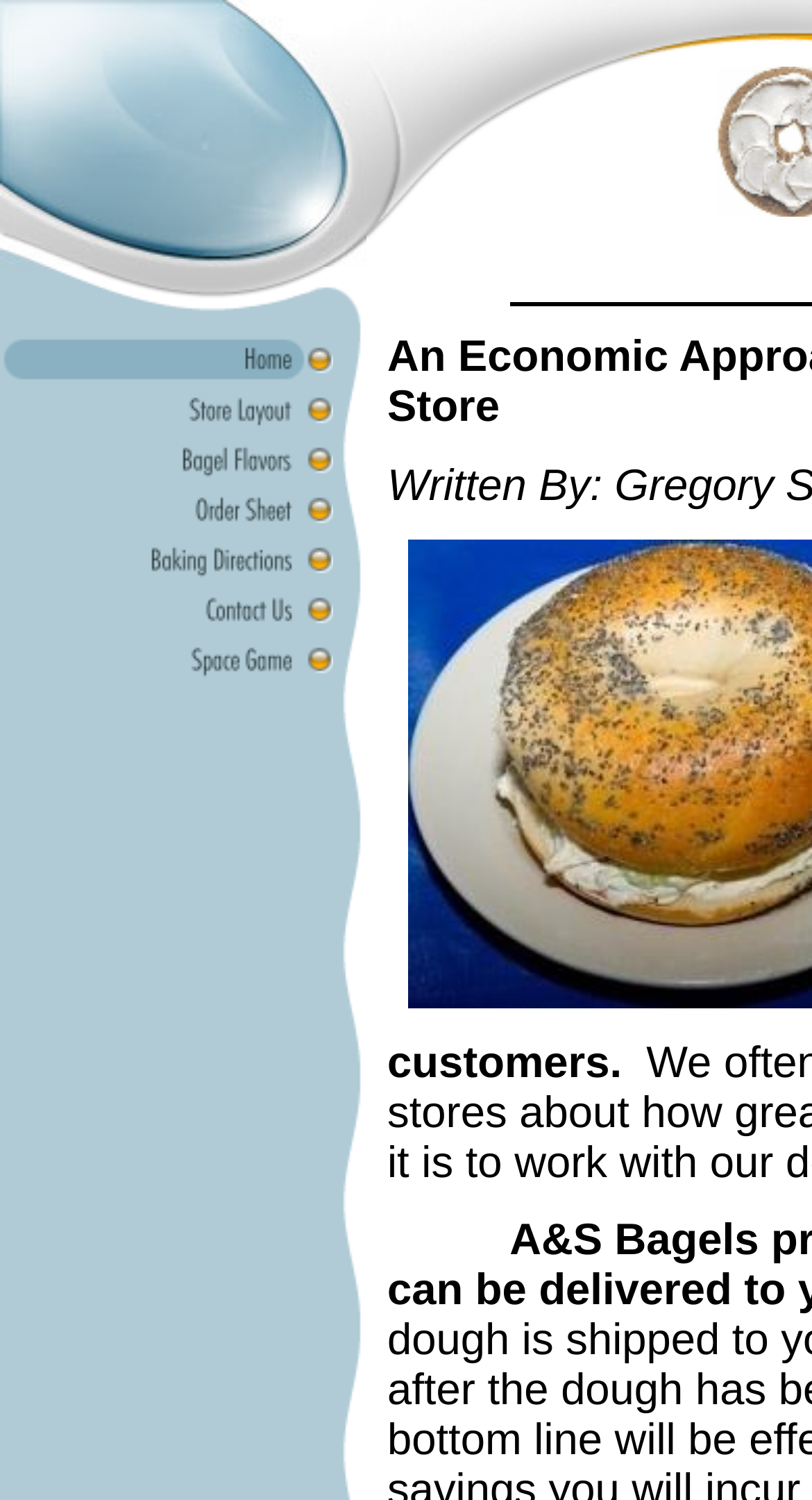Are there any images on the page?
Please look at the screenshot and answer using one word or phrase.

Yes